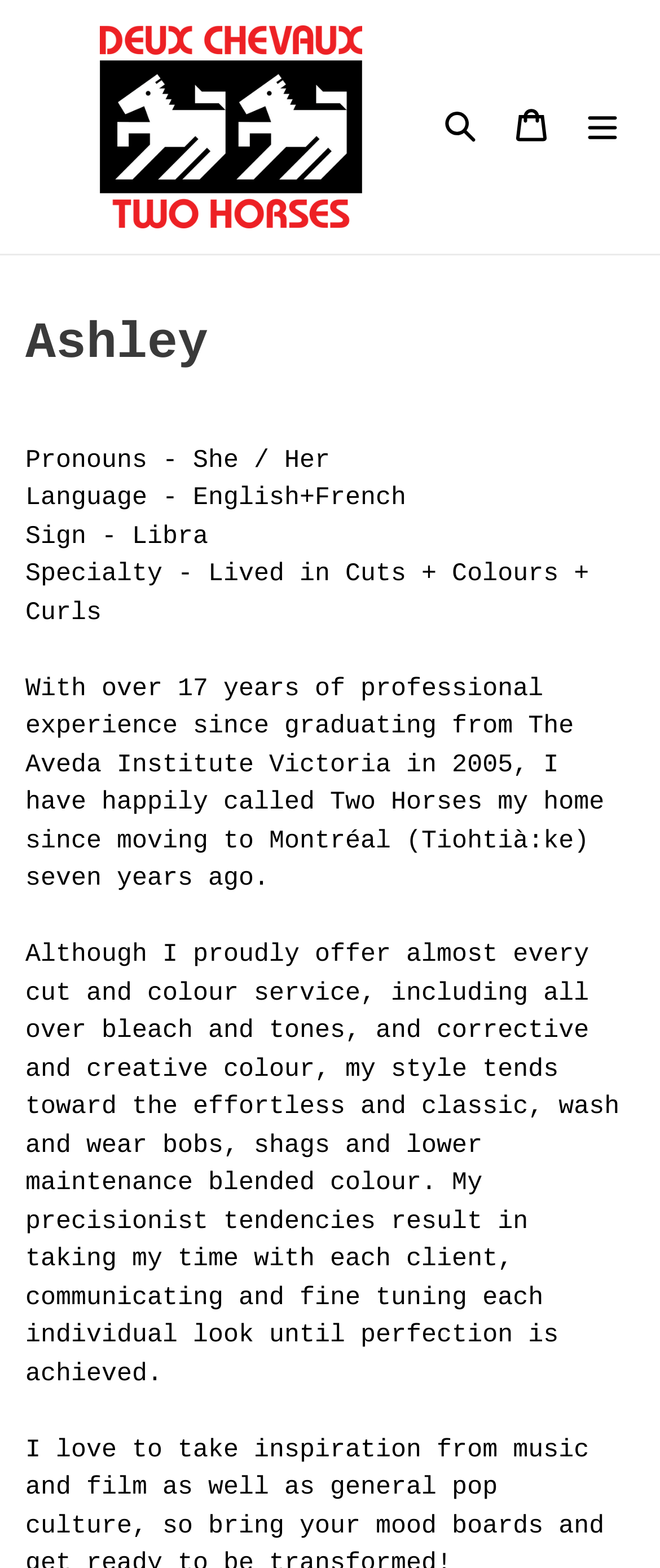Please give a concise answer to this question using a single word or phrase: 
What is Ashley's specialty in hair styling?

Lived in Cuts + Colours + Curls